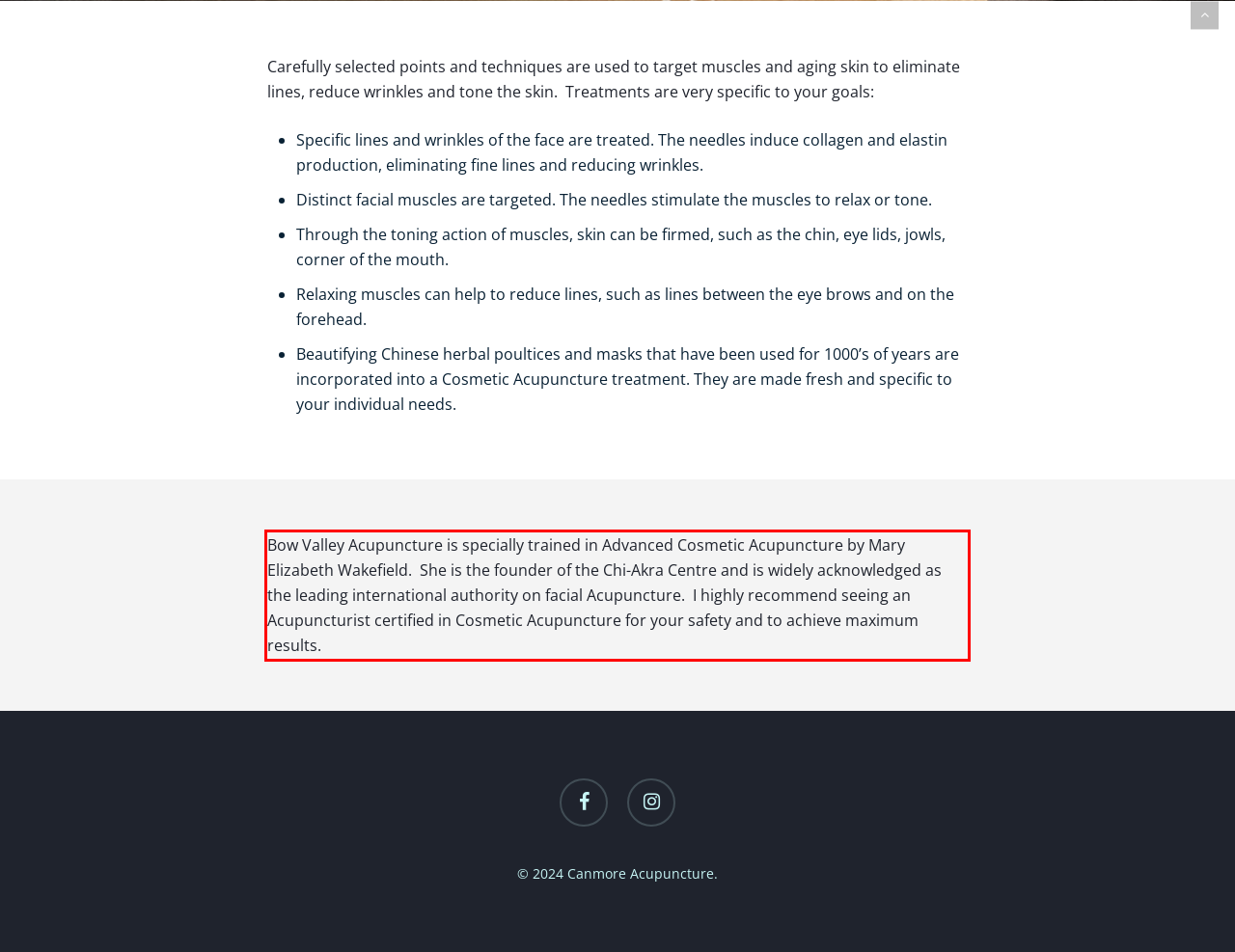Given a webpage screenshot with a red bounding box, perform OCR to read and deliver the text enclosed by the red bounding box.

Bow Valley Acupuncture is specially trained in Advanced Cosmetic Acupuncture by Mary Elizabeth Wakefield. She is the founder of the Chi-Akra Centre and is widely acknowledged as the leading international authority on facial Acupuncture. I highly recommend seeing an Acupuncturist certified in Cosmetic Acupuncture for your safety and to achieve maximum results.